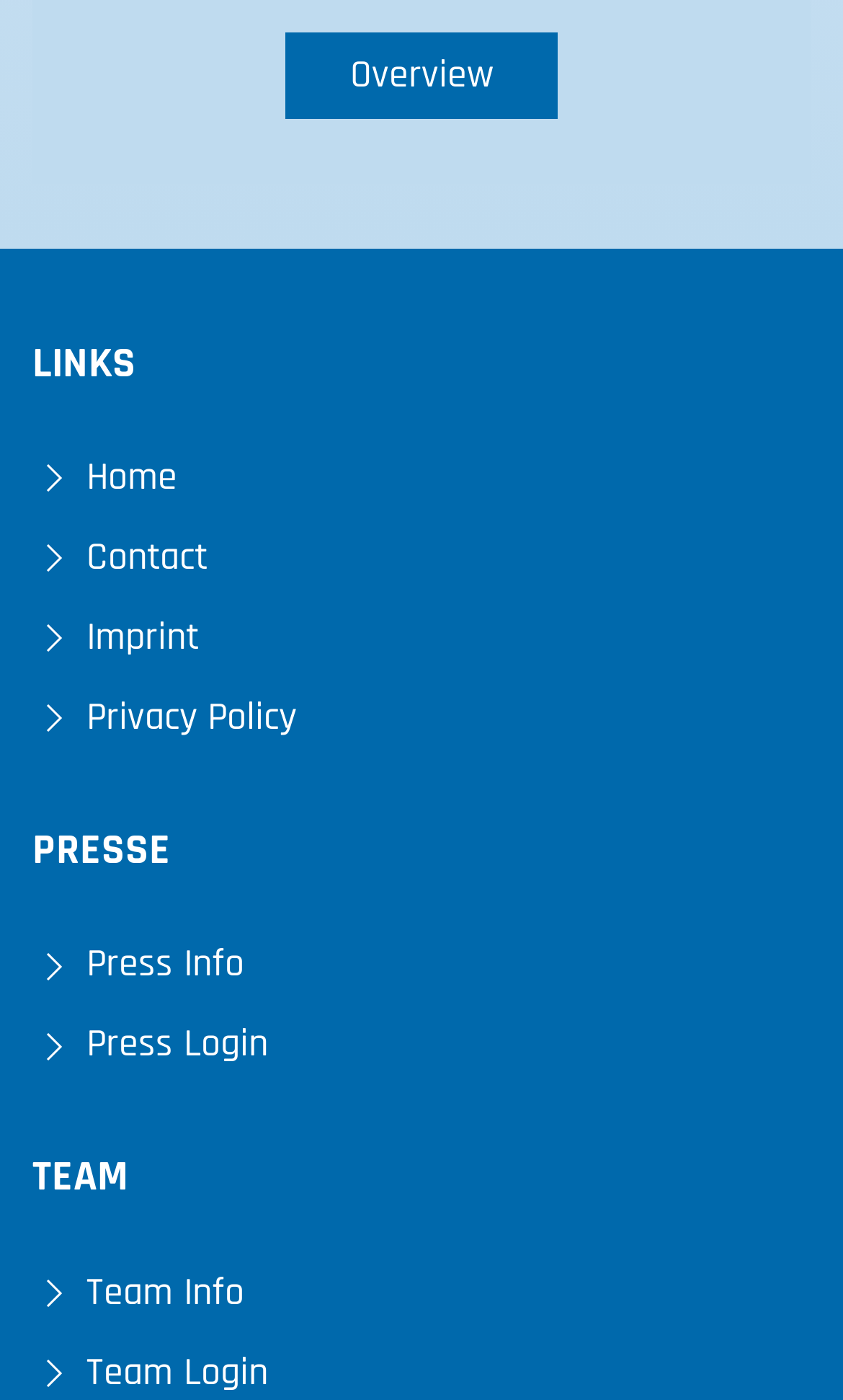What is the second heading on the webpage?
Using the picture, provide a one-word or short phrase answer.

LINKS